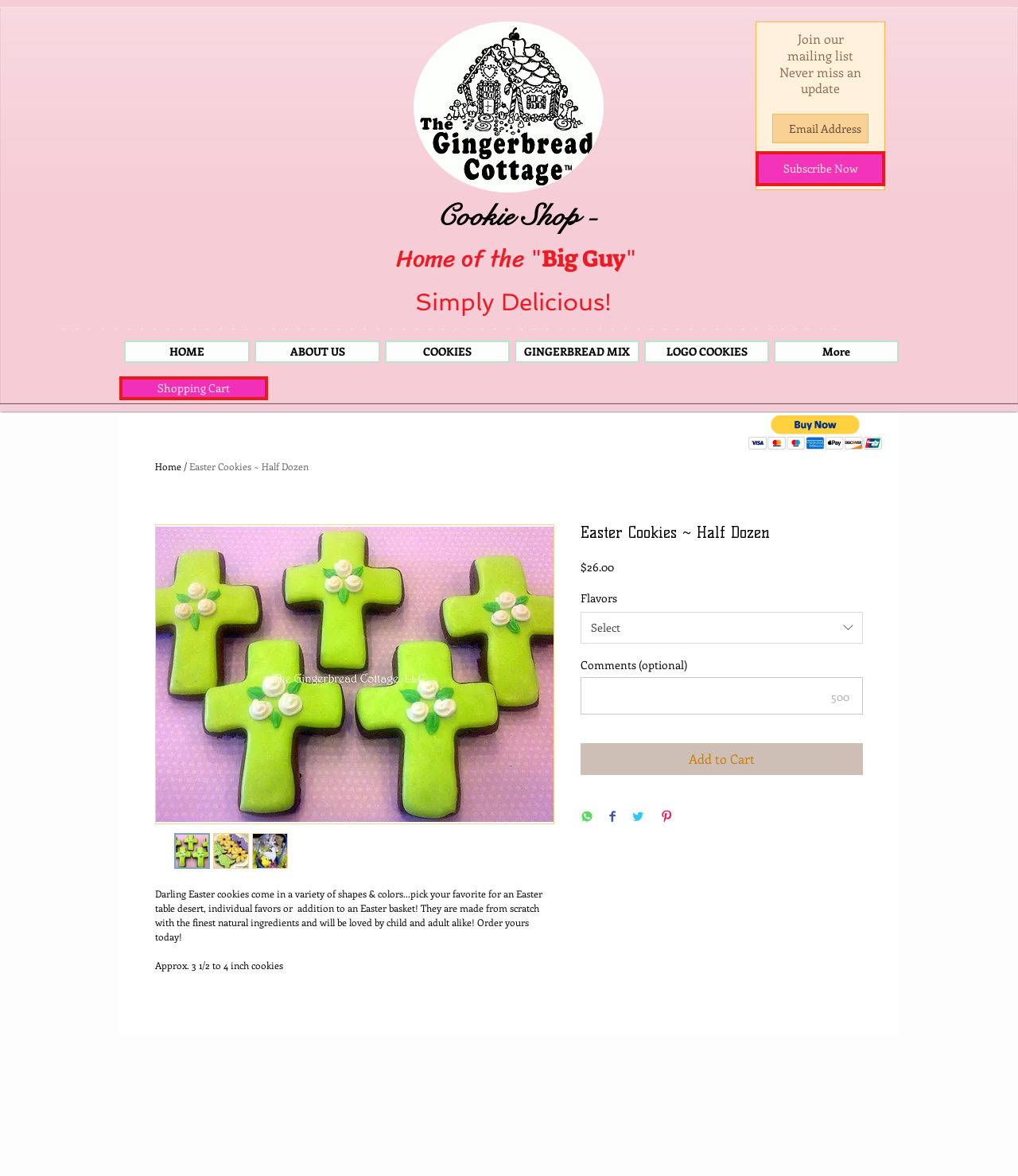How many social media sharing buttons are there? Refer to the image and provide a one-word or short phrase answer.

4